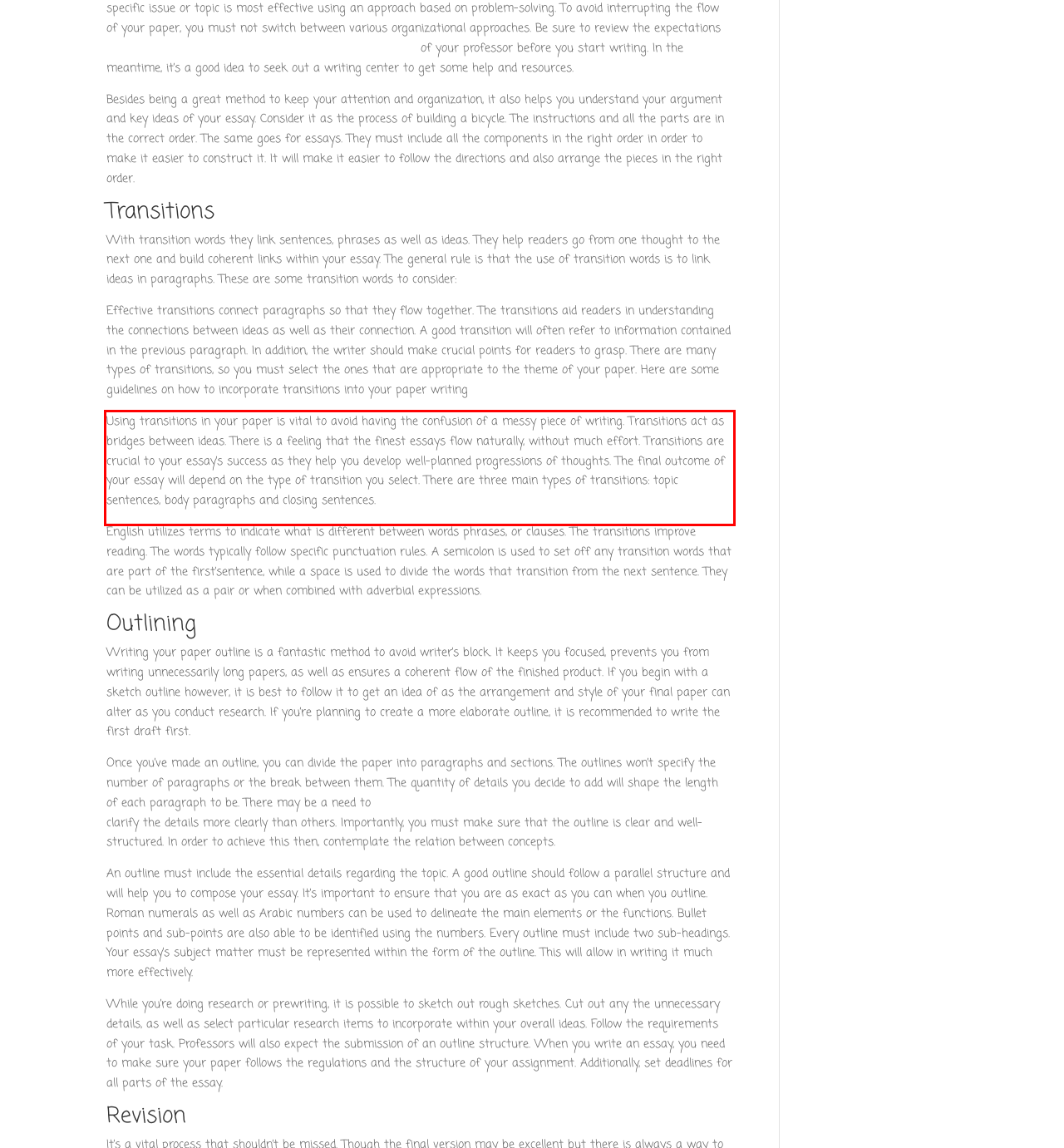Analyze the screenshot of the webpage that features a red bounding box and recognize the text content enclosed within this red bounding box.

Using transitions in your paper is vital to avoid having the confusion of a messy piece of writing. Transitions act as bridges between ideas. There is a feeling that the finest essays flow naturally, without much effort. Transitions are crucial to your essay’s success as they help you develop well-planned progressions of thoughts. The final outcome of your essay will depend on the type of transition you select. There are three main types of transitions: topic sentences, body paragraphs and closing sentences.